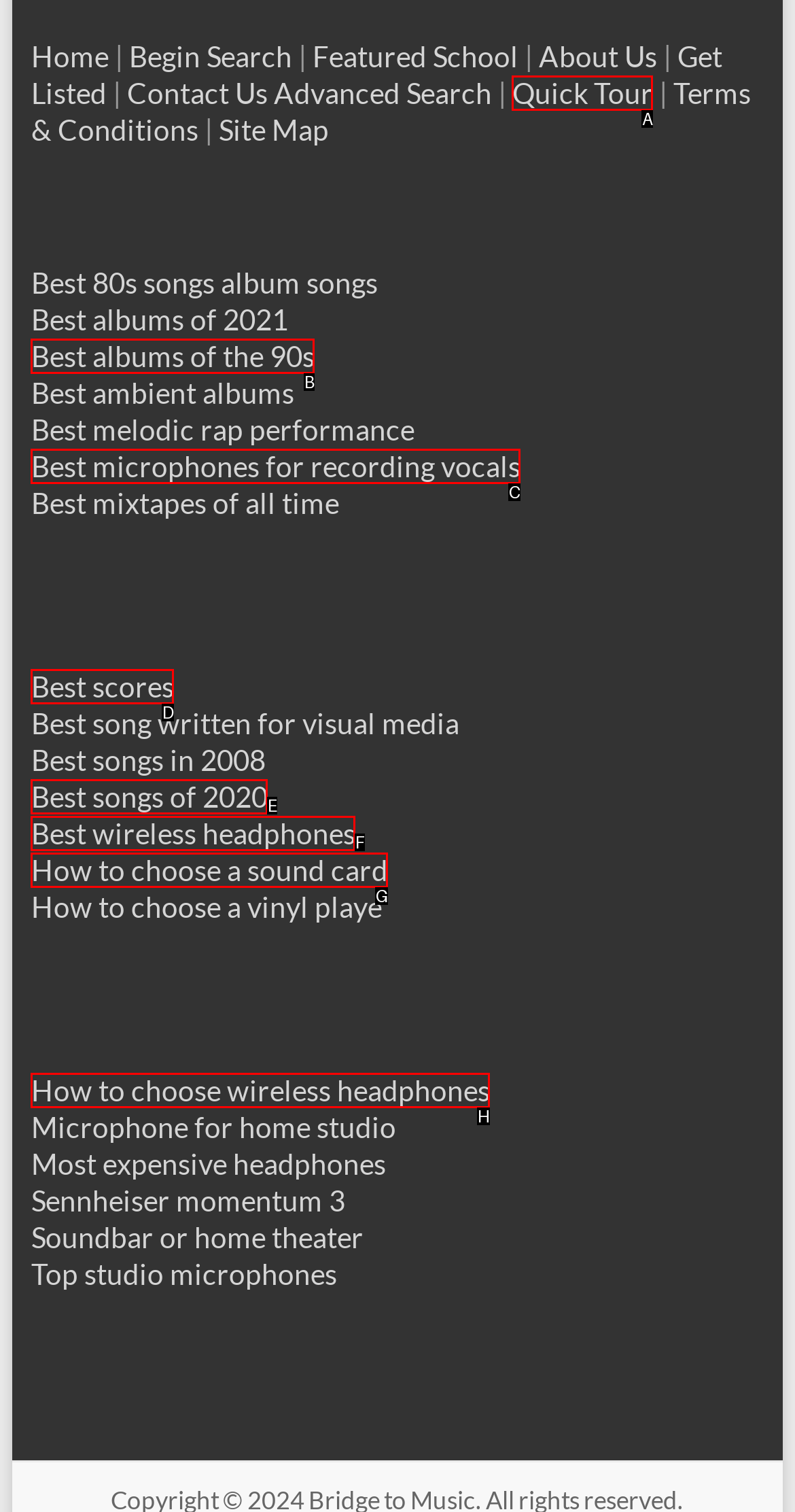Match the HTML element to the description: How to choose wireless headphones. Respond with the letter of the correct option directly.

H